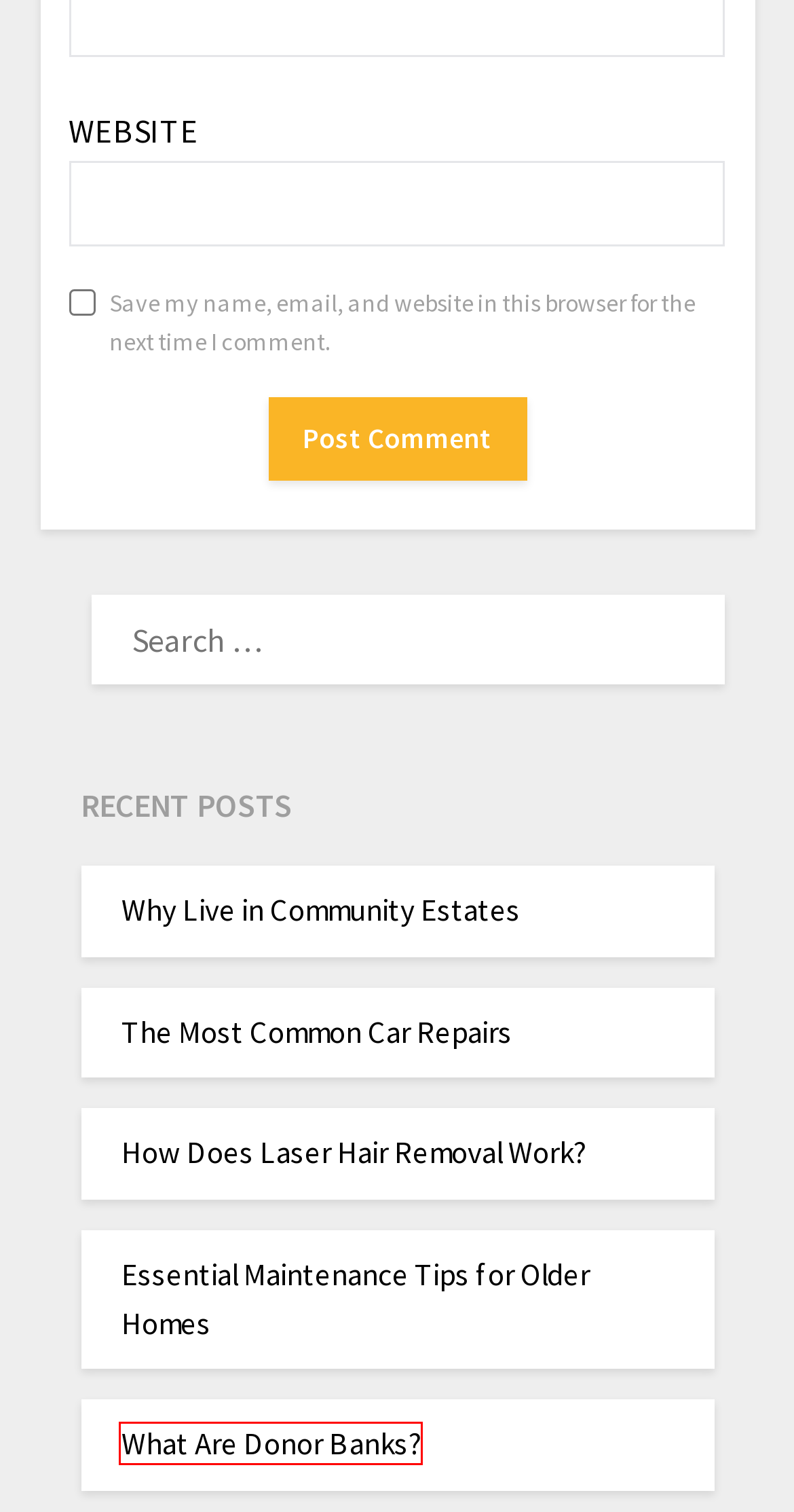You are given a screenshot of a webpage with a red rectangle bounding box. Choose the best webpage description that matches the new webpage after clicking the element in the bounding box. Here are the candidates:
A. Staff, Author at Daily Objectivist
B. How Does Laser Hair Removal Work? - Daily Objectivist
C. April 2024 - Daily Objectivist
D. What Are Donor Banks? - Daily Objectivist
E. Why Live in Community Estates - Daily Objectivist
F. Keep Your Vintage Home Vibrant: Top Maintenance Tips - Daily Objectivist
G. The Most Common Car Repairs - Daily Objectivist
H. Daily Objectivist - Daily National News

D